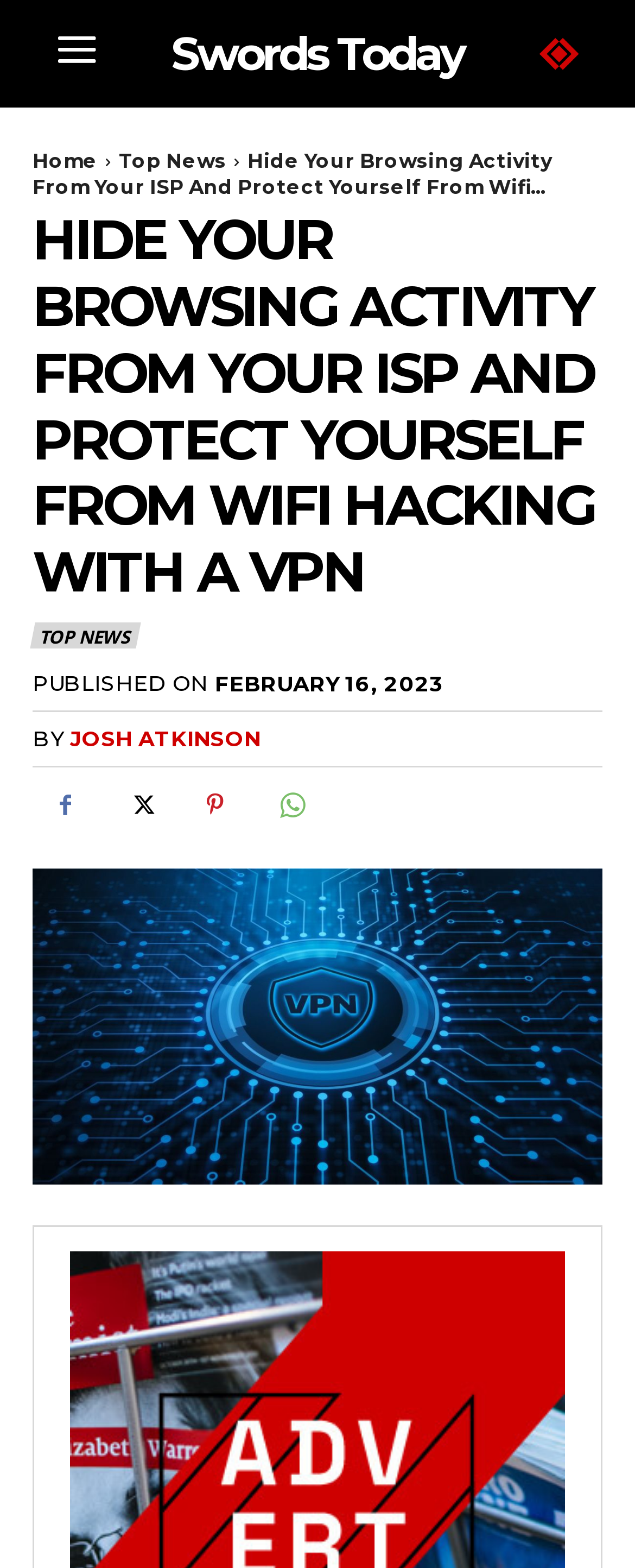Show the bounding box coordinates for the element that needs to be clicked to execute the following instruction: "click the JOSH ATKINSON link". Provide the coordinates in the form of four float numbers between 0 and 1, i.e., [left, top, right, bottom].

[0.11, 0.463, 0.41, 0.48]